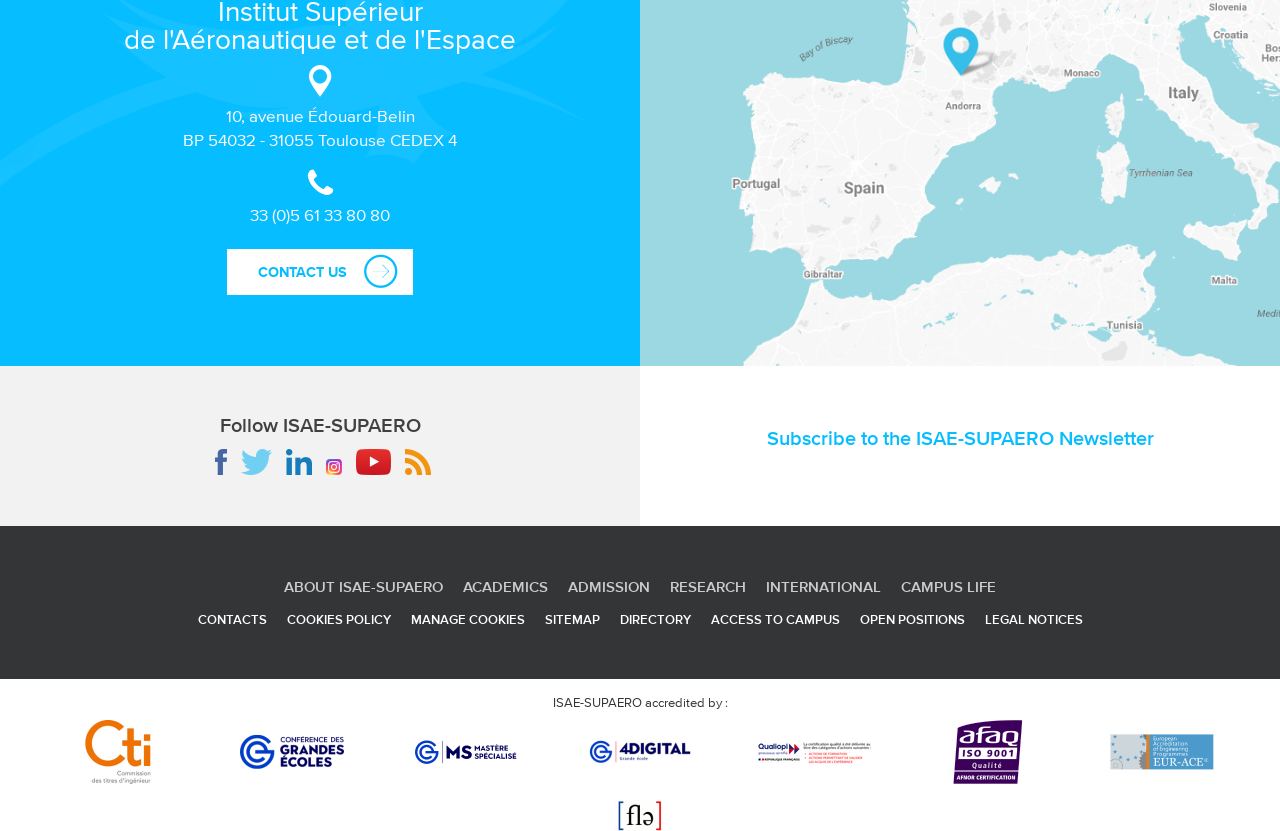Please provide the bounding box coordinates for the element that needs to be clicked to perform the instruction: "Click CONTACT US". The coordinates must consist of four float numbers between 0 and 1, formatted as [left, top, right, bottom].

[0.177, 0.299, 0.323, 0.355]